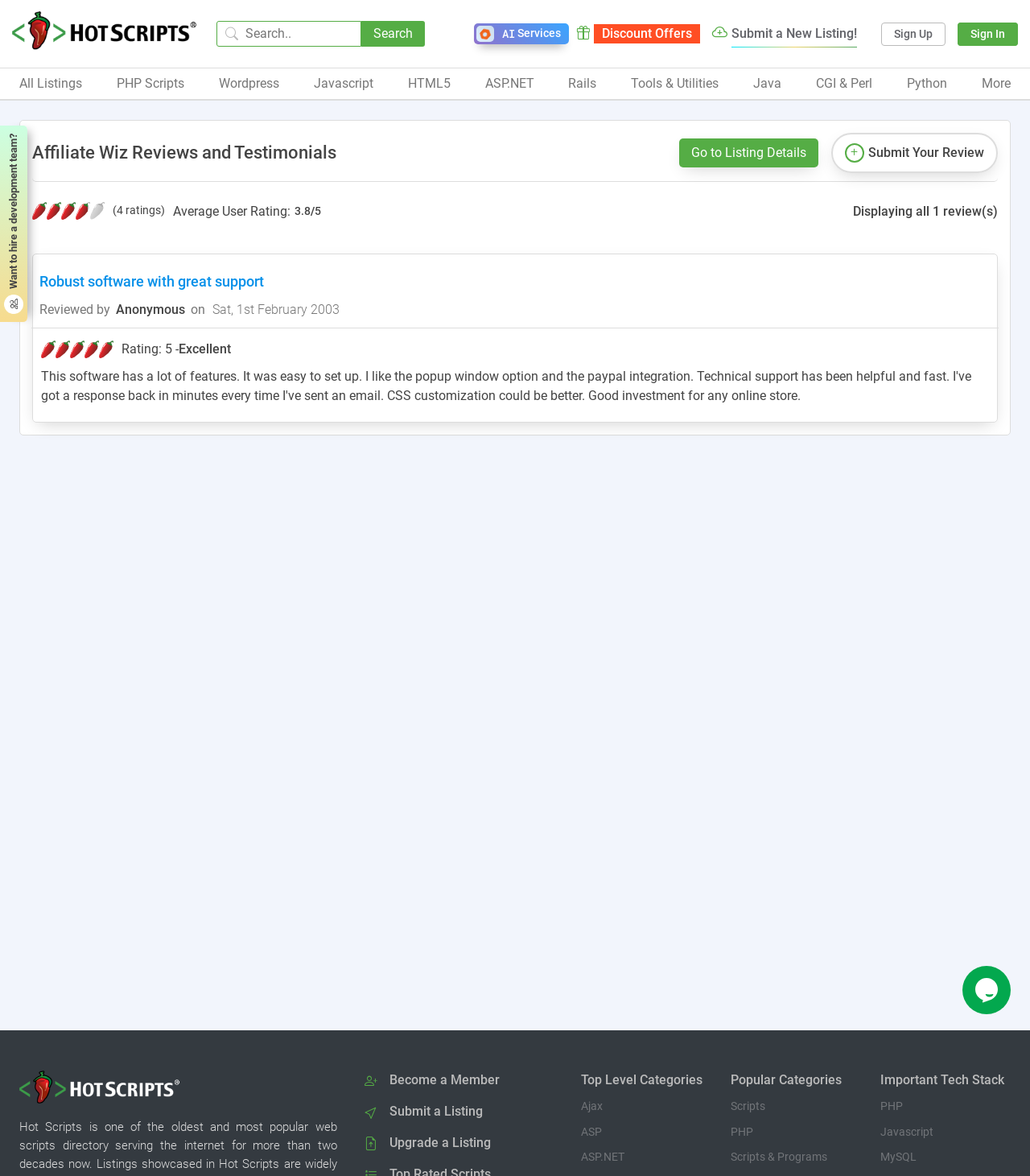Please locate the clickable area by providing the bounding box coordinates to follow this instruction: "Submit a new listing".

[0.691, 0.017, 0.832, 0.04]